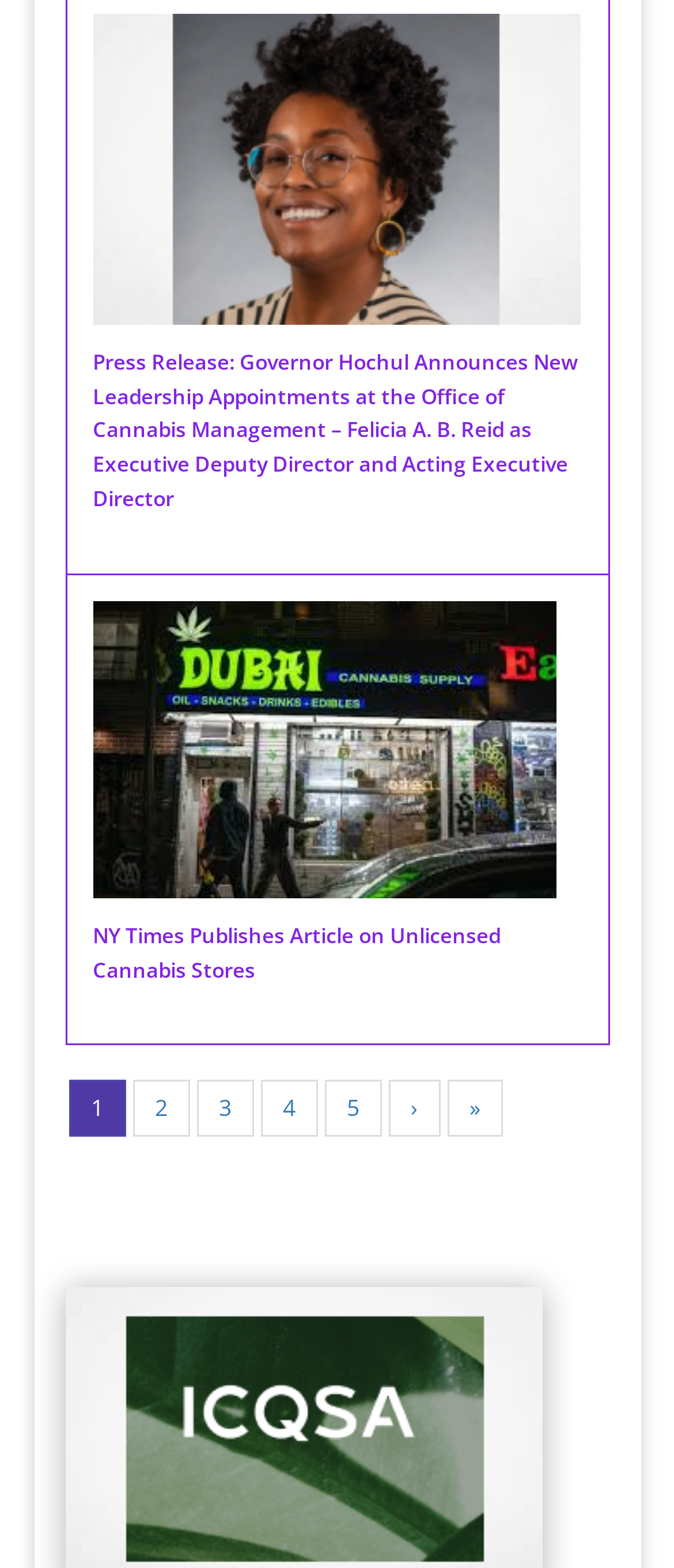Determine the bounding box coordinates of the clickable element to complete this instruction: "Read article about unlicensed cannabis stores on NY Times". Provide the coordinates in the format of four float numbers between 0 and 1, [left, top, right, bottom].

[0.136, 0.471, 0.823, 0.492]